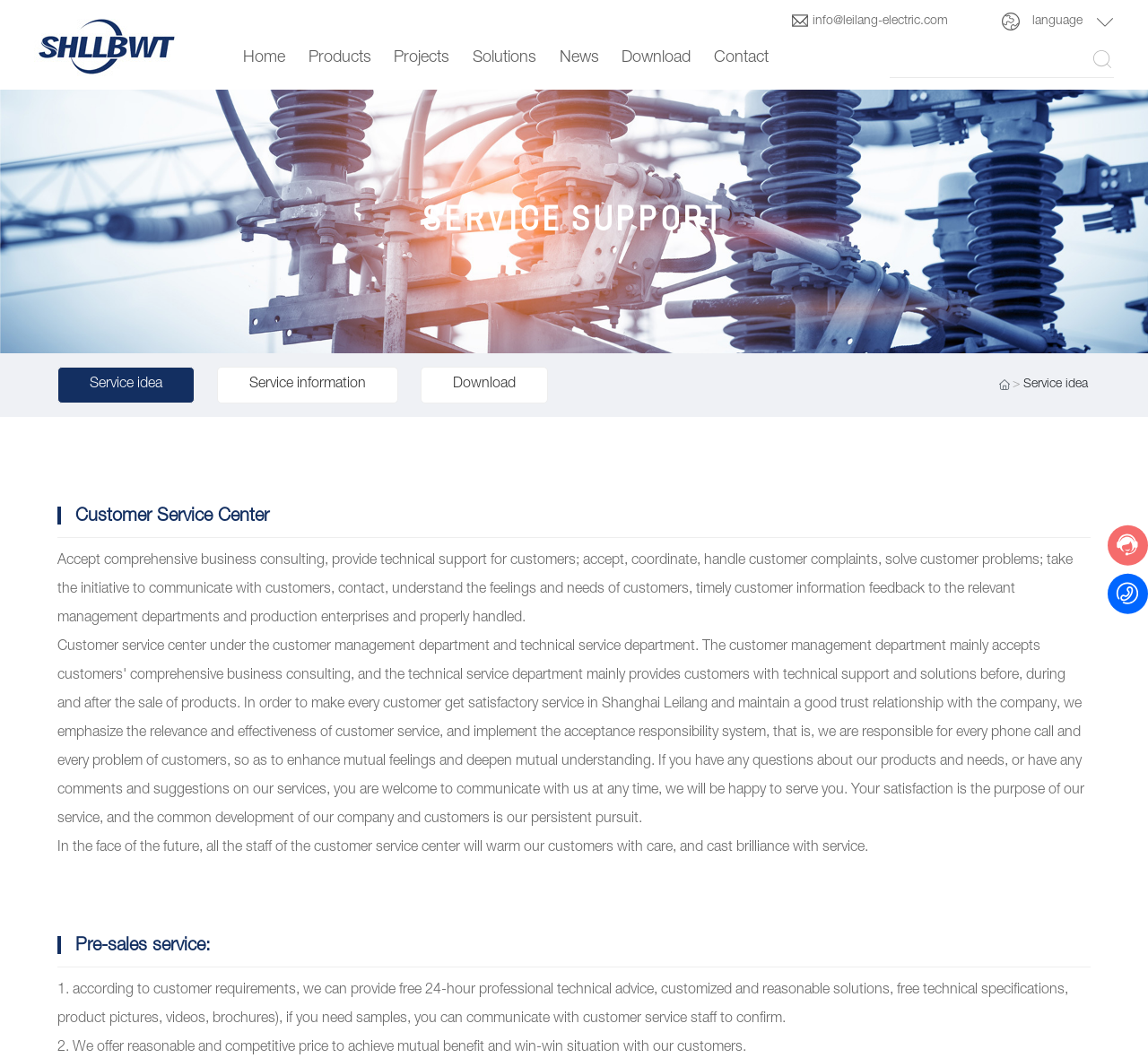Answer the question briefly using a single word or phrase: 
What is the contact email address?

info@leilang-electric.com